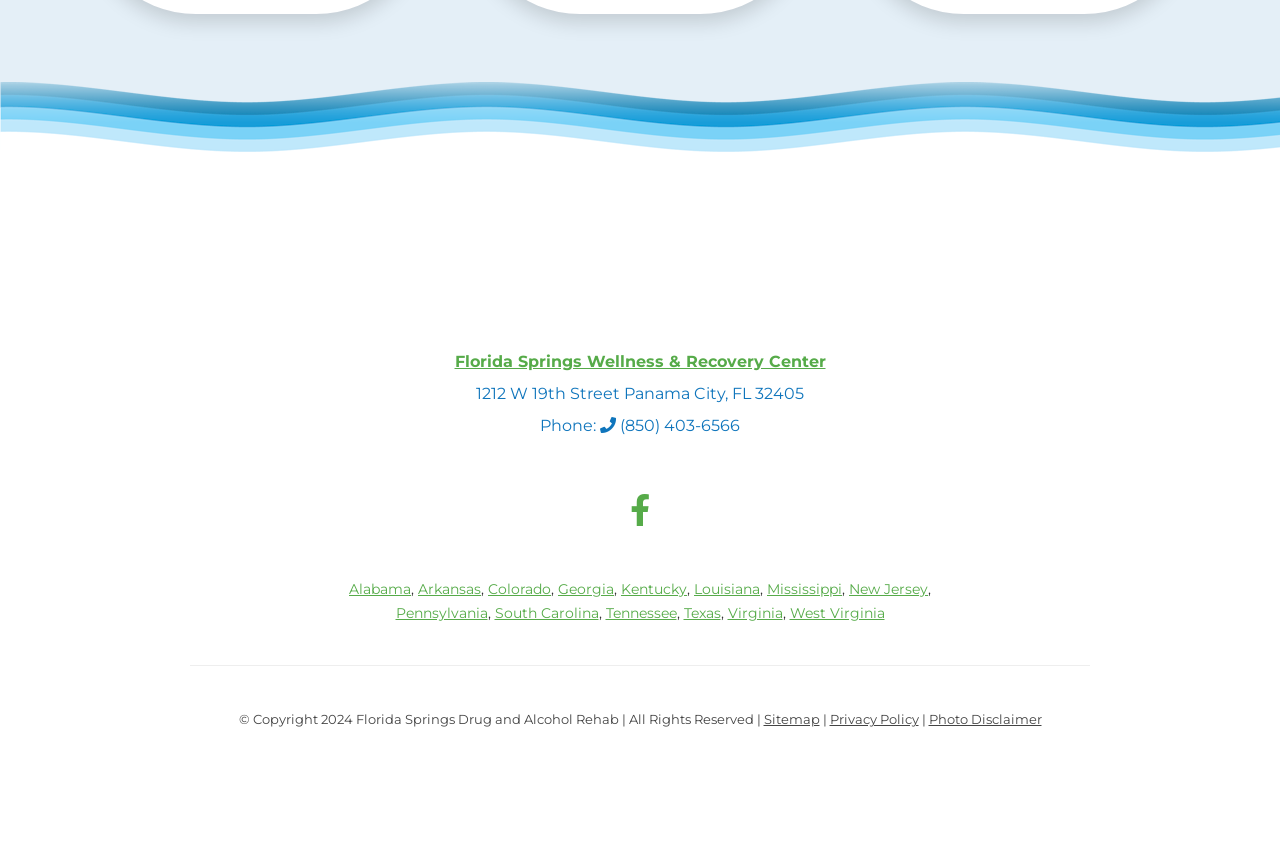Examine the image carefully and respond to the question with a detailed answer: 
What is the address of the wellness center?

The address of the wellness center is mentioned in the static text element, which is '1212 W 19th Street Panama City, FL 32405'.